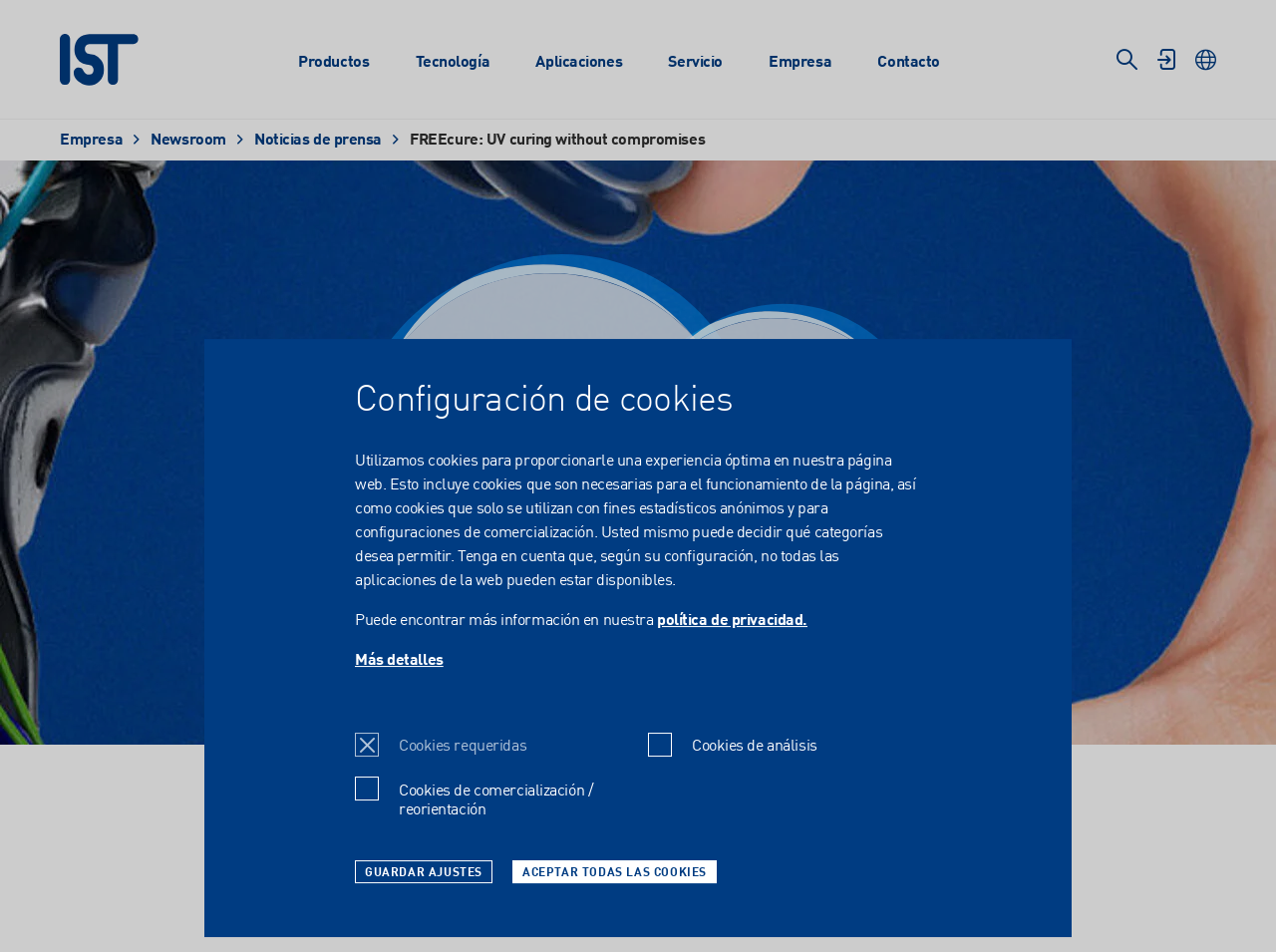Give an extensive and precise description of the webpage.

This webpage is about "Noticias de prensa" (Press News) and appears to be a news portal or a company's news section. At the top, there is a dialog box for cookie consent, which includes a title "Configuración de cookies" (Cookie Settings) and a brief description of the cookie policy. Below the dialog box, there are several links to different sections of the website, including "Productos" (Products), "Tecnología" (Technology), "Aplicaciones" (Applications), "Servicio" (Service), "Empresa" (Company), and "Contacto" (Contact).

To the right of these links, there are social media icons and a language selection dropdown menu with options for English, German, French, and others. Below the language selection menu, there is a search icon.

The main content of the webpage is not visible in this screenshot, but there are several hidden links to various products and technologies, including UV systems, LED UV systems, and accessories. These links are organized into categories, such as "Productos" and "Tecnología", and are likely to be part of a navigation menu or a dropdown list.

At the top left corner of the webpage, there is a logo of "IST METZ GmbH & Co.KG" and a link to the company's homepage.